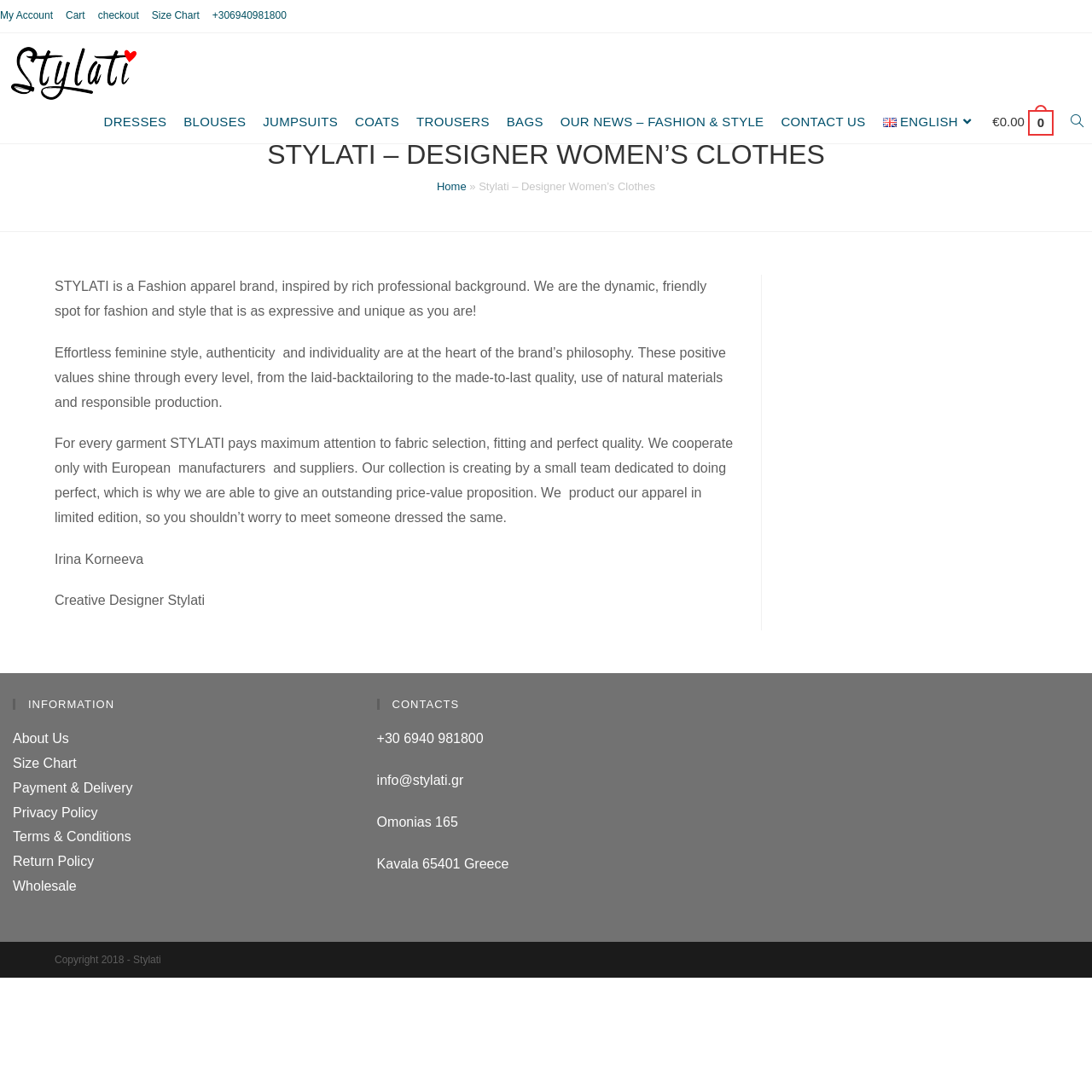What is the phone number for contact?
Examine the screenshot and reply with a single word or phrase.

+30 6940 981800